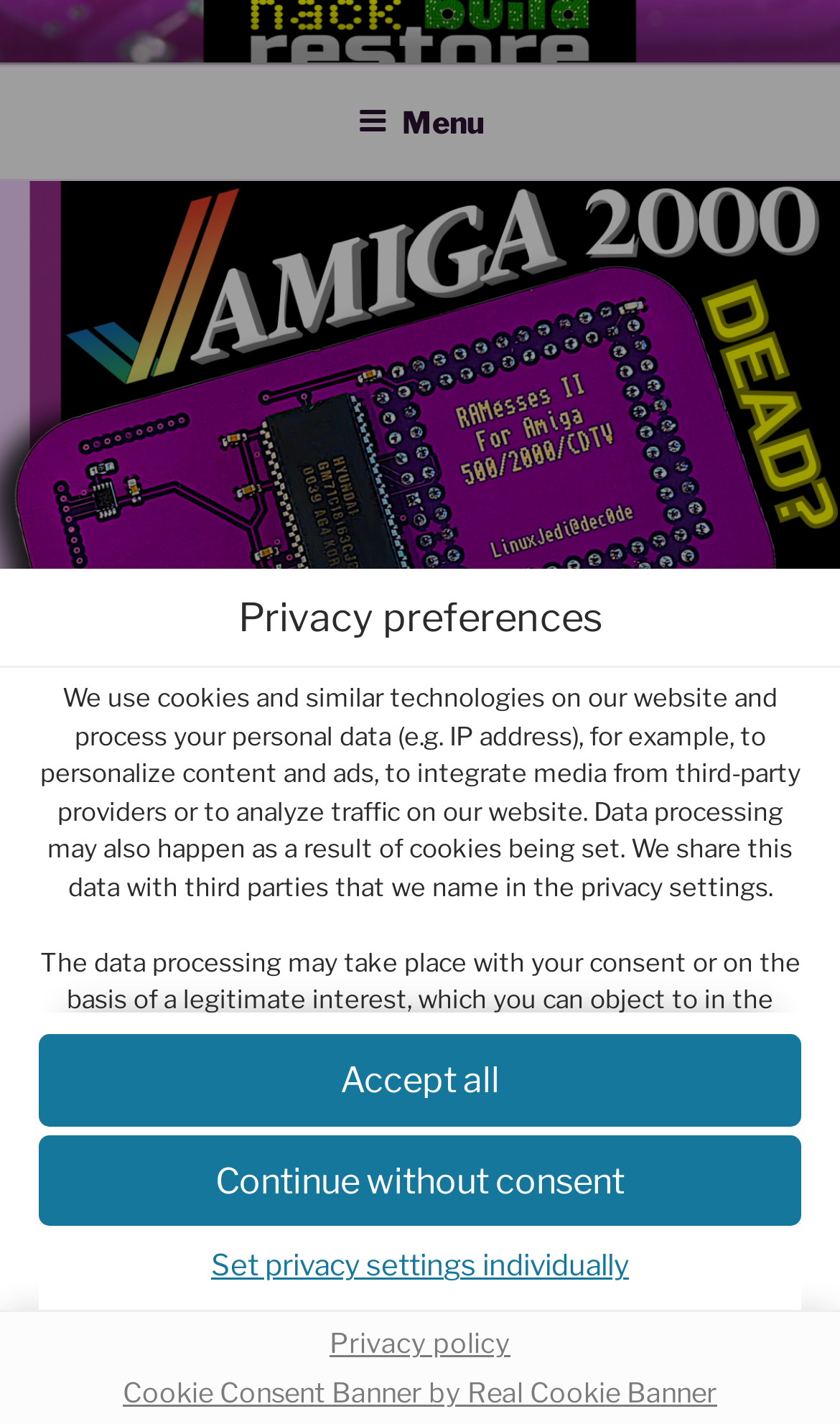Please locate the bounding box coordinates of the element's region that needs to be clicked to follow the instruction: "Go to privacy policy". The bounding box coordinates should be provided as four float numbers between 0 and 1, i.e., [left, top, right, bottom].

[0.379, 0.931, 0.621, 0.954]